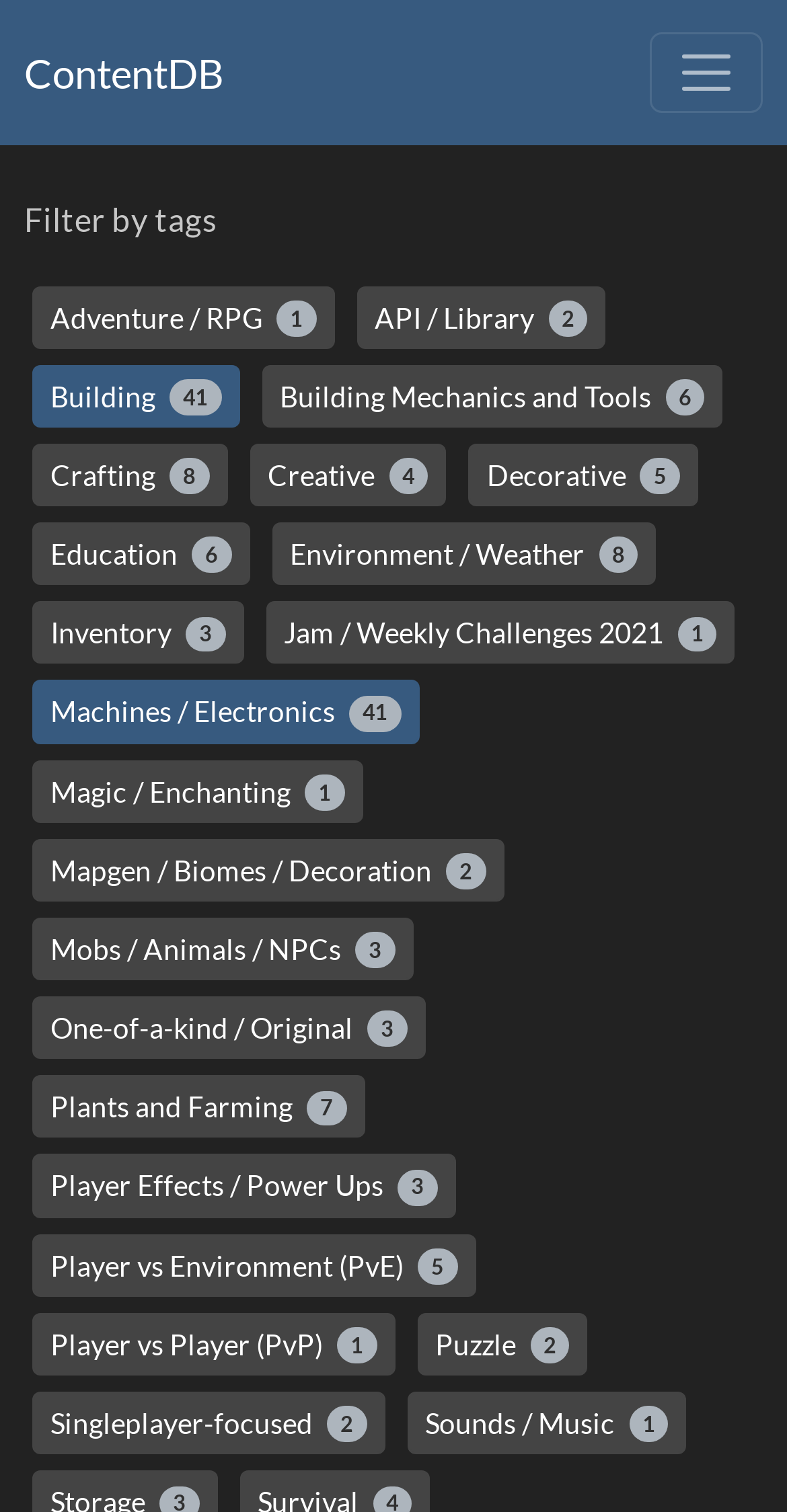Is there a category for 'Magic'?
Using the information from the image, give a concise answer in one word or a short phrase.

Yes